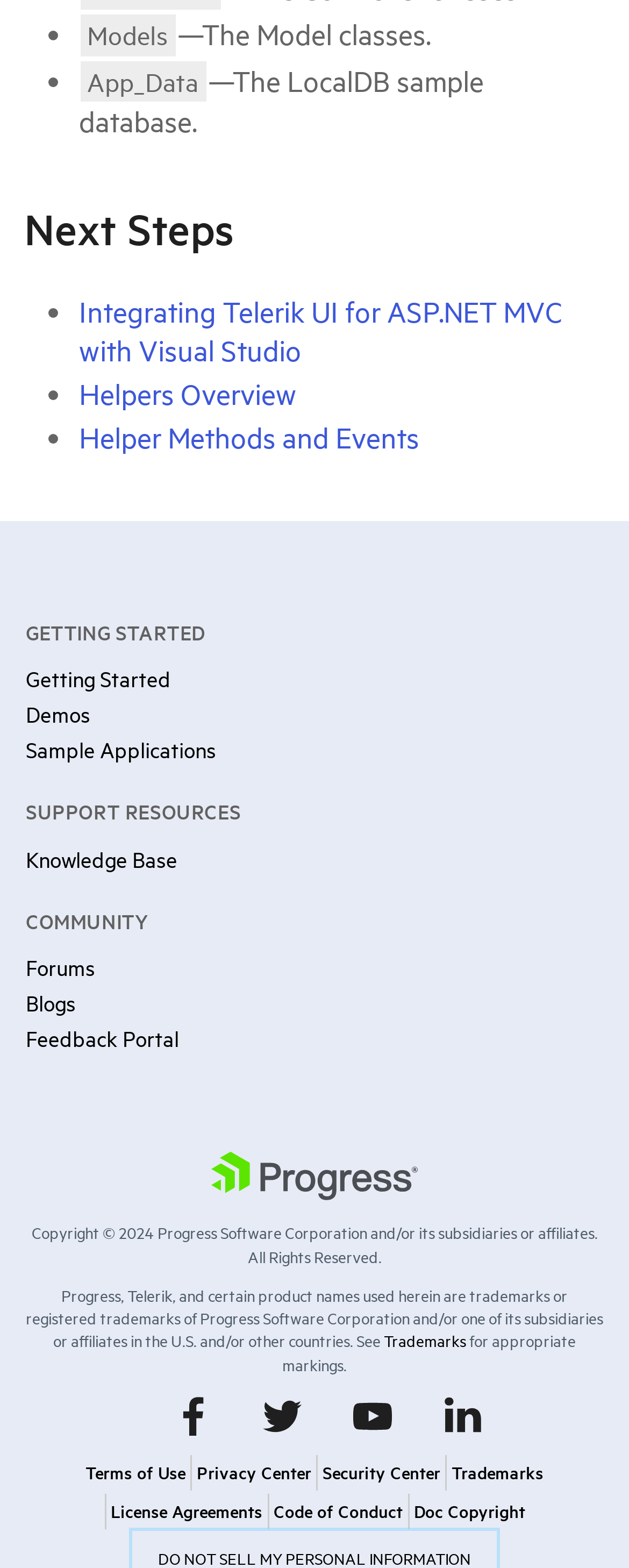What is the main topic of the webpage?
Please provide a single word or phrase as your answer based on the screenshot.

Telerik UI for ASP.NET MVC